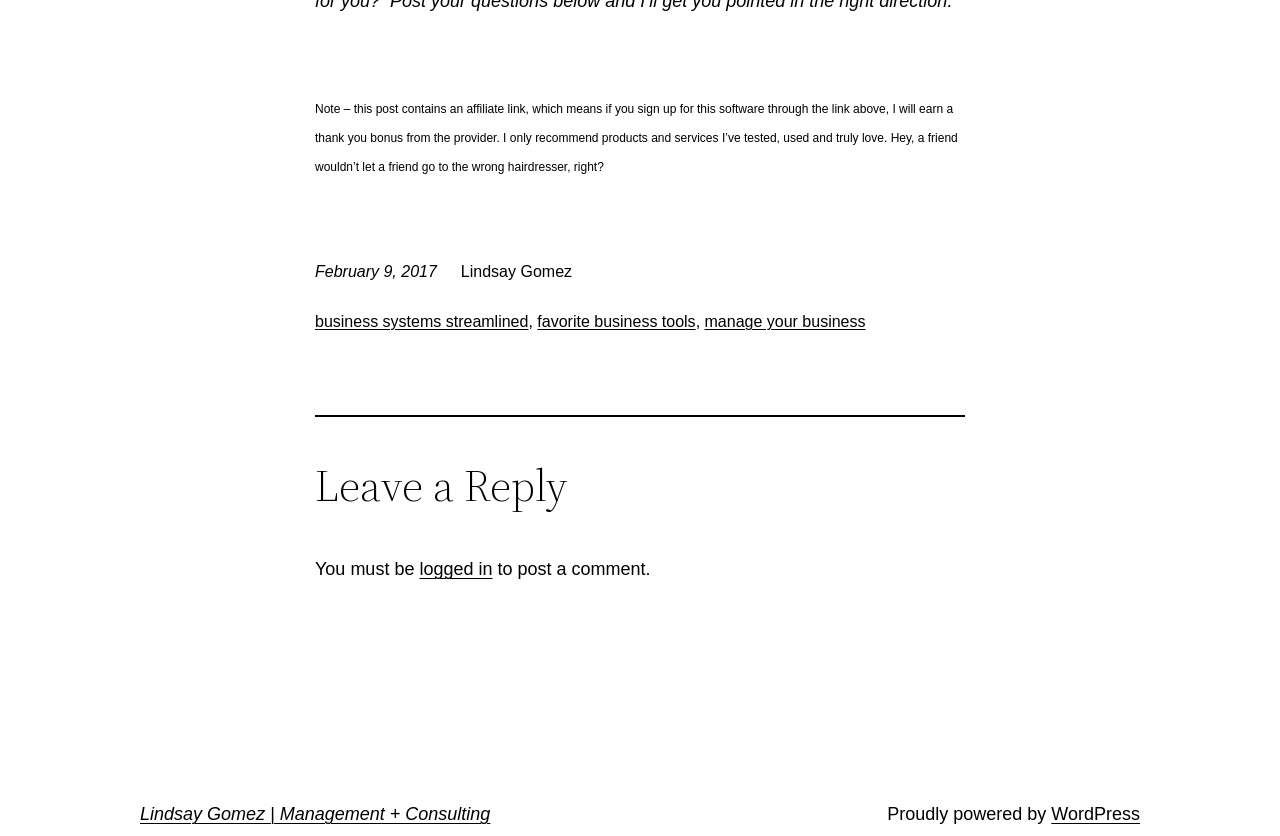Give a one-word or short phrase answer to this question: 
What is required to post a comment?

To be logged in